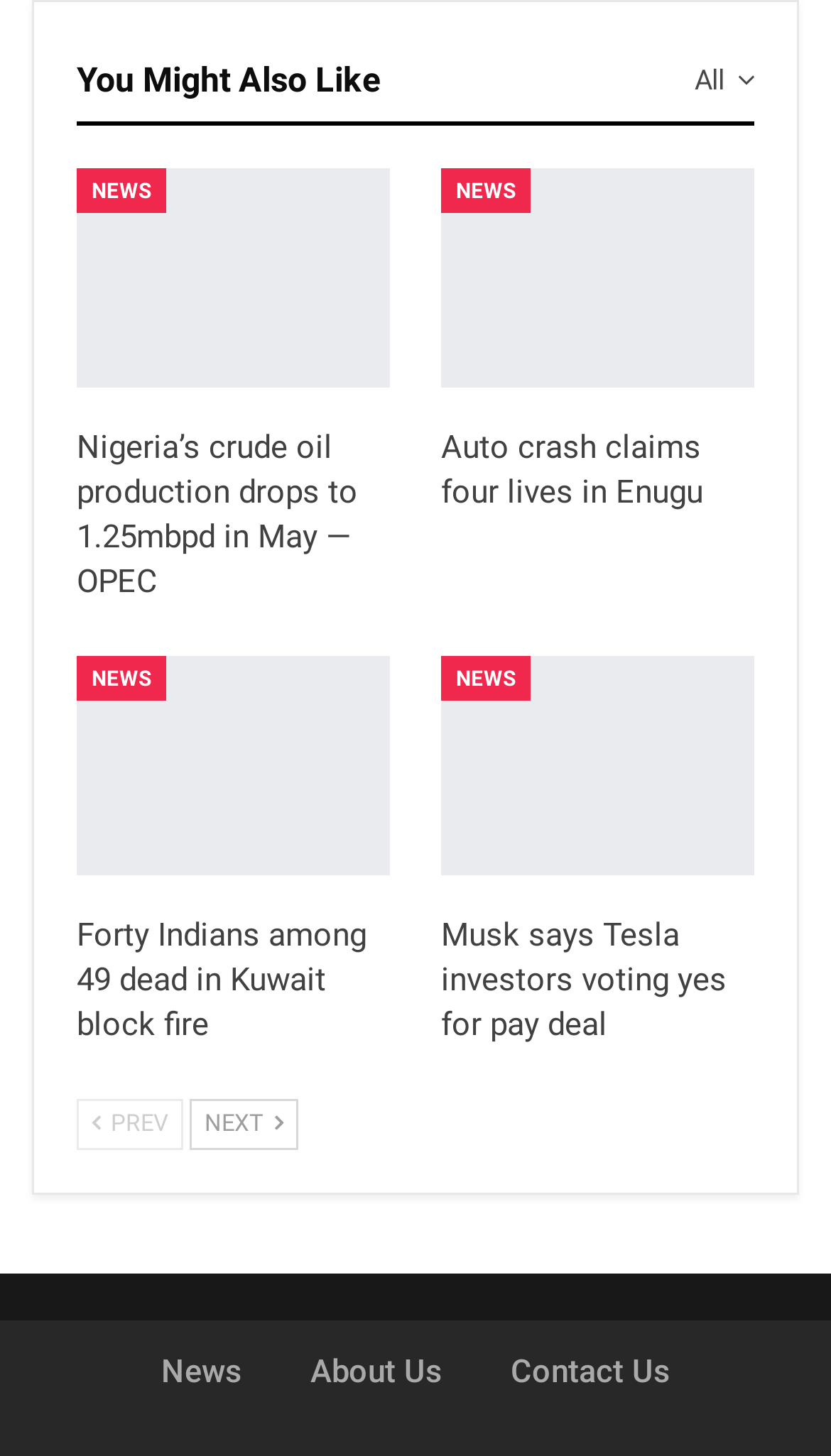Please identify the bounding box coordinates of the element I should click to complete this instruction: 'click on All'. The coordinates should be given as four float numbers between 0 and 1, like this: [left, top, right, bottom].

[0.836, 0.031, 0.908, 0.081]